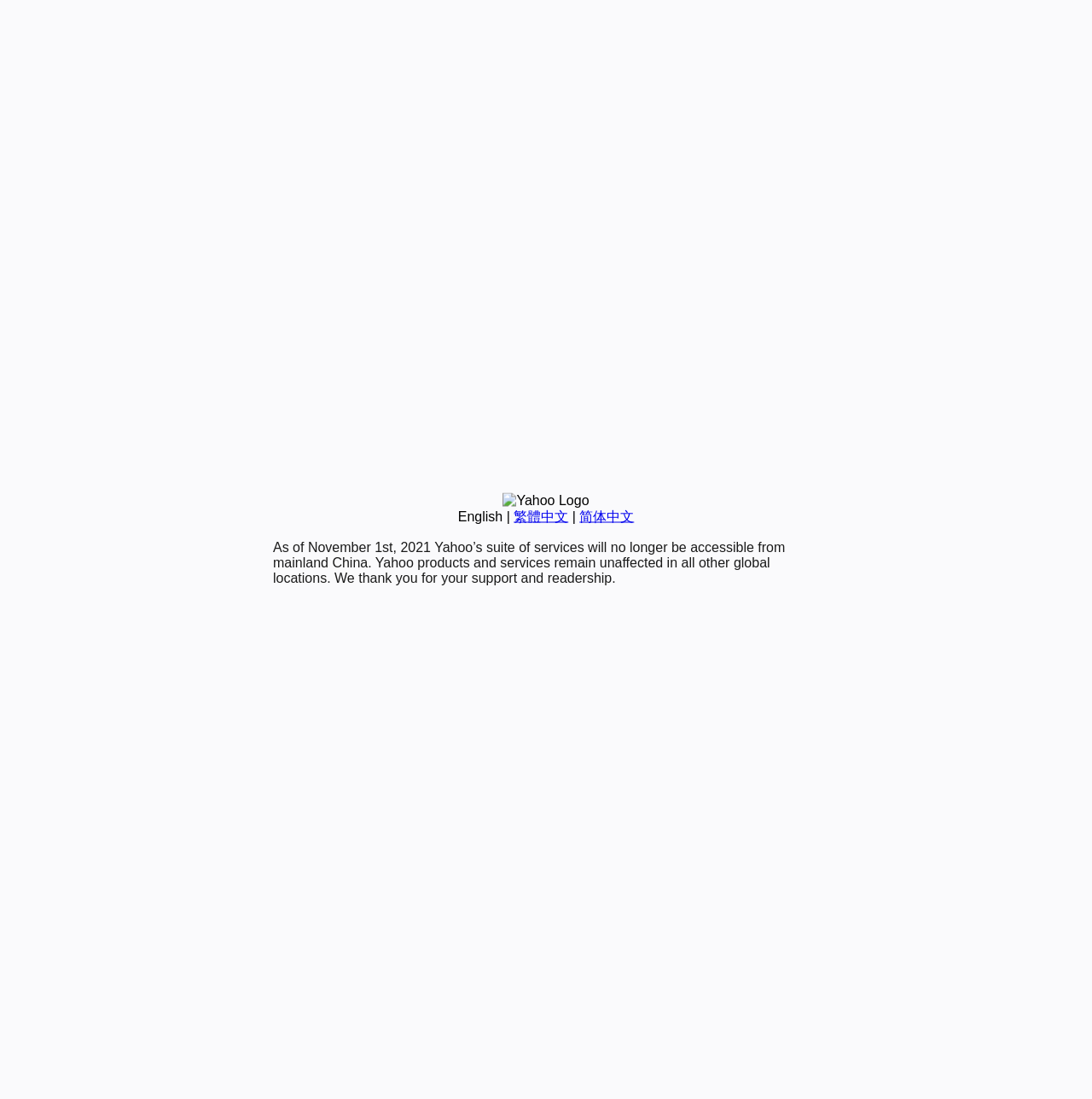Find and provide the bounding box coordinates for the UI element described with: "English".

[0.419, 0.463, 0.46, 0.476]